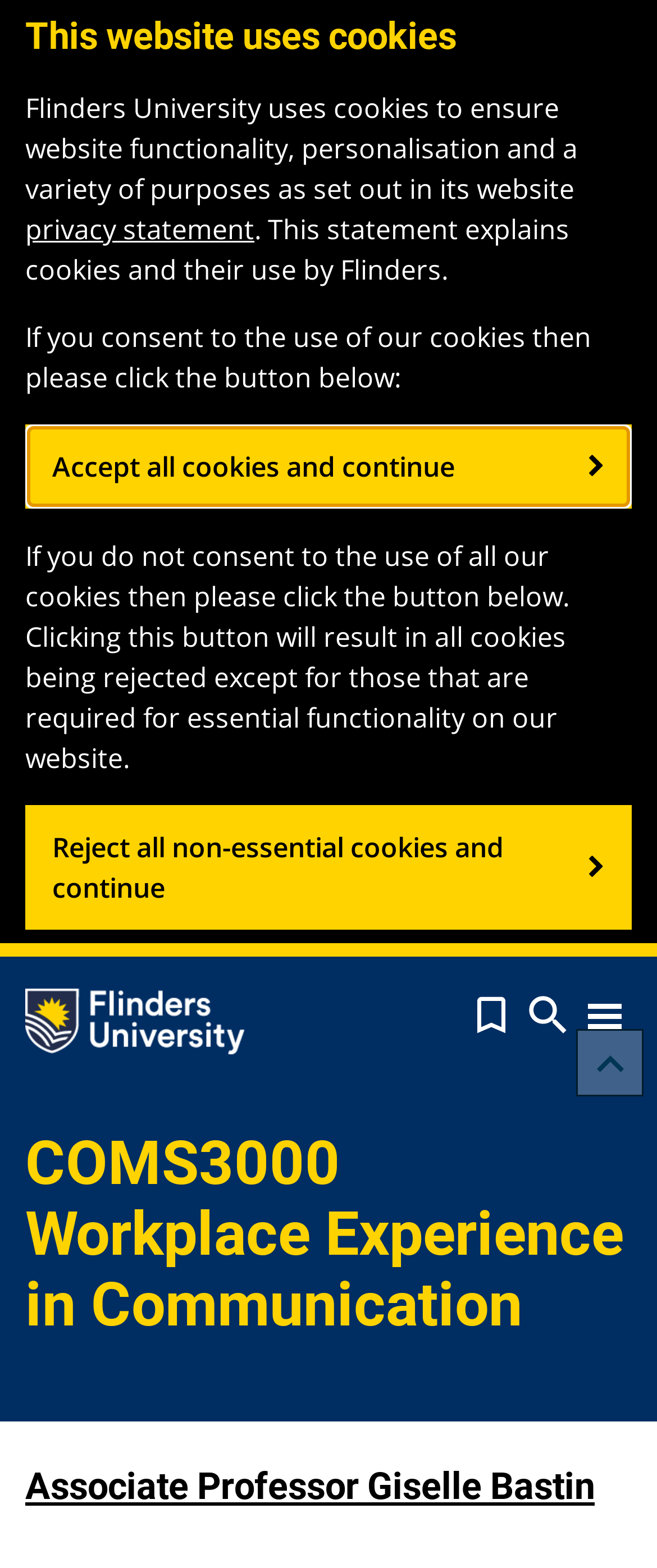Answer the following query with a single word or phrase:
How many buttons are present in the top-right corner of the webpage?

Three